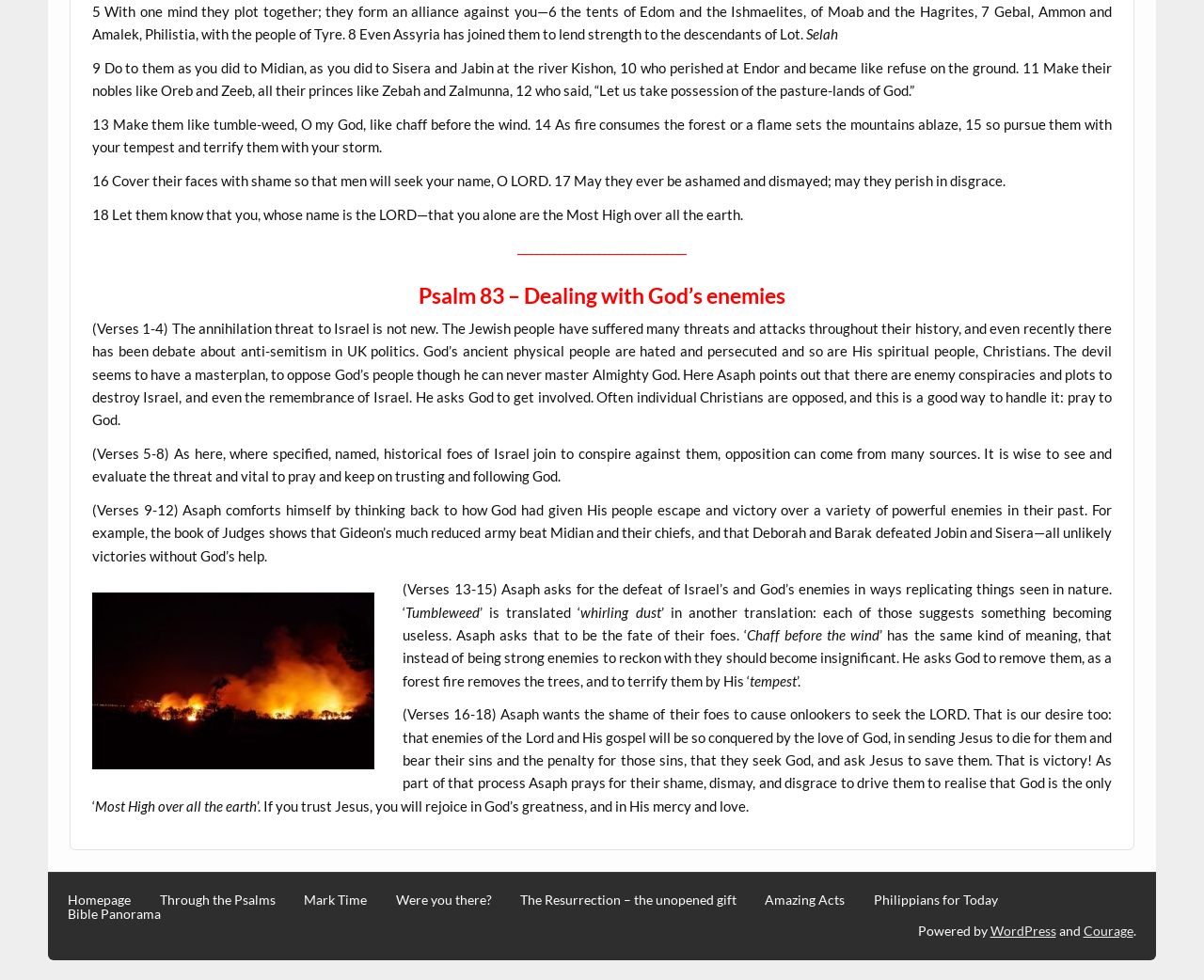Determine the bounding box coordinates for the HTML element described here: "Bible Panorama".

[0.057, 0.926, 0.134, 0.94]